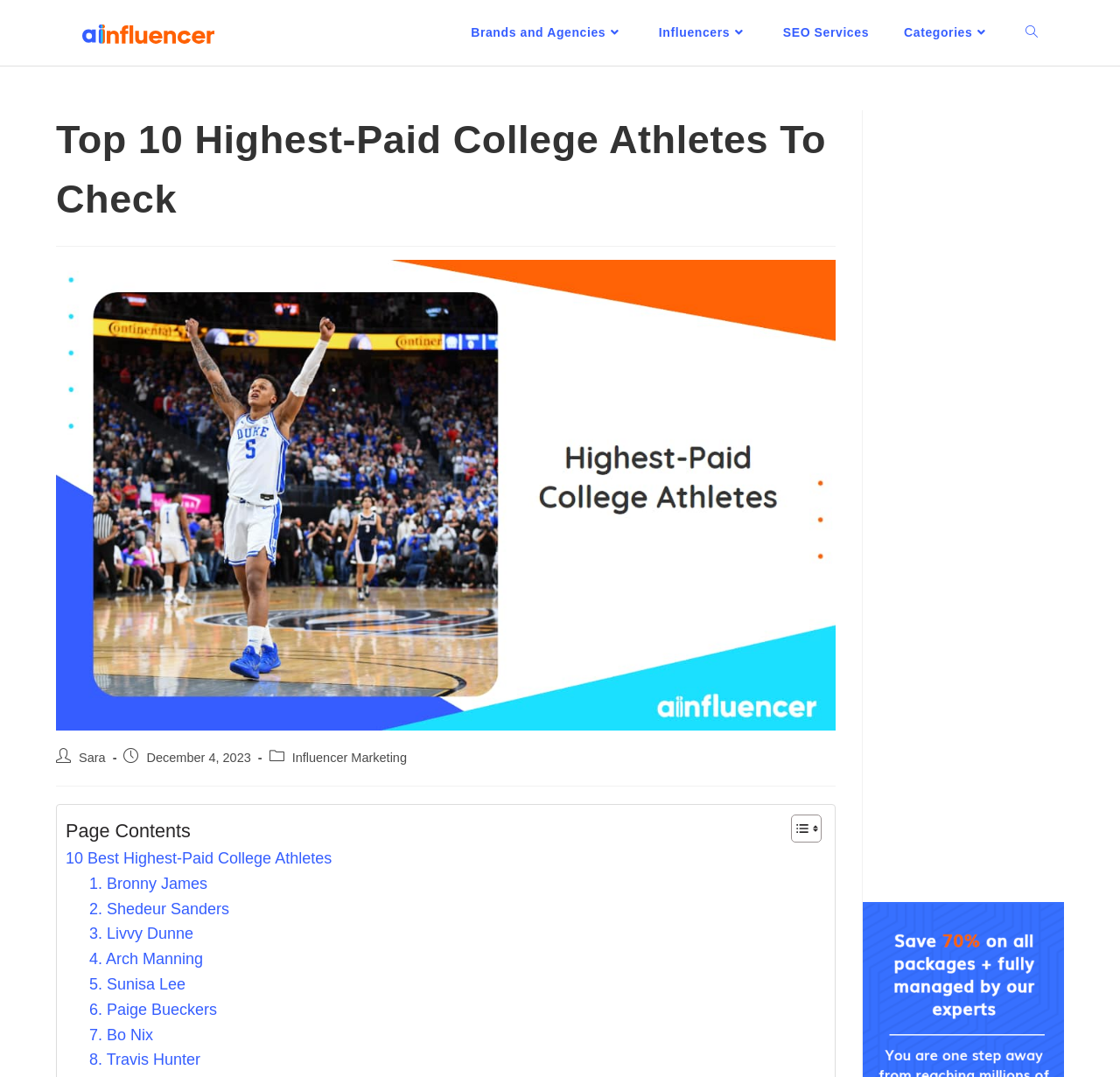Identify the bounding box for the UI element that is described as follows: "Influencer Marketing".

[0.261, 0.697, 0.363, 0.71]